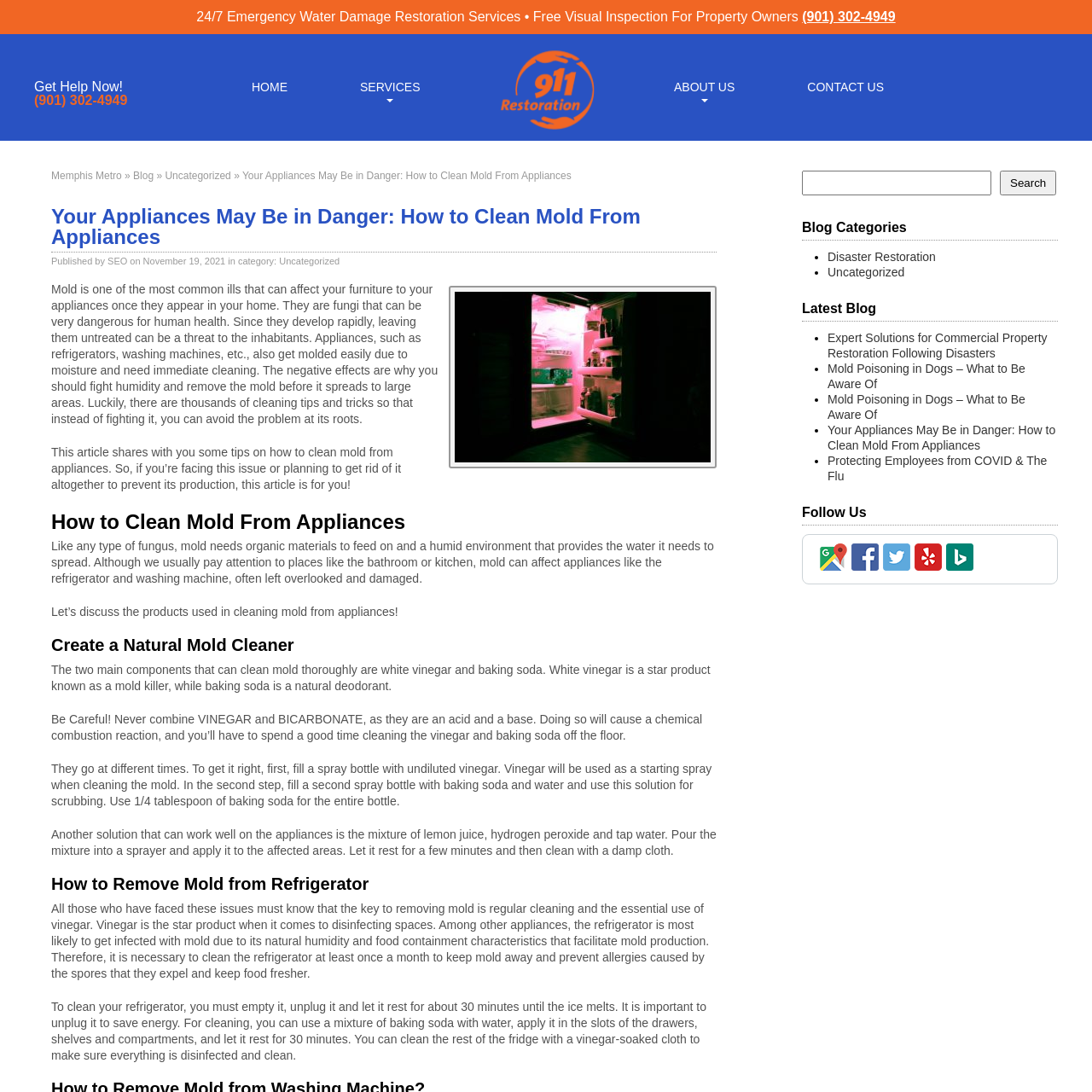Analyze and describe the webpage in a detailed narrative.

This webpage is about cleaning mold from appliances, with a focus on providing tips and tricks for removal and prevention. At the top of the page, there is a heading that reads "Your Appliances May Be in Danger: How to Clean Mold From Appliances" and a brief introduction to the importance of cleaning mold from appliances.

Below the introduction, there is a section that discusses the products used in cleaning mold from appliances, including white vinegar and baking soda. The text explains how to use these products effectively and safely.

The next section is dedicated to removing mold from refrigerators, which are prone to mold growth due to their natural humidity and food containment characteristics. The text provides a step-by-step guide on how to clean a refrigerator, including emptying and unplugging it, using a mixture of baking soda and water, and applying a vinegar-soaked cloth to disinfect and clean the appliance.

The page also features several links to other articles and categories, including "Disaster Restoration", "Uncategorized", and "Blog Categories". There is a search bar at the top right corner of the page, allowing users to search for specific topics or keywords.

Additionally, the page has a section titled "Latest Blog" that lists several recent articles, including "Expert Solutions for Commercial Property Restoration Following Disasters", "Mold Poisoning in Dogs – What to Be Aware Of", and "Protecting Employees from COVID & The Flu".

There are several images on the page, including a logo for "Memphis Metro" and an image related to mold removal. The overall layout of the page is clean and easy to navigate, with clear headings and concise text.